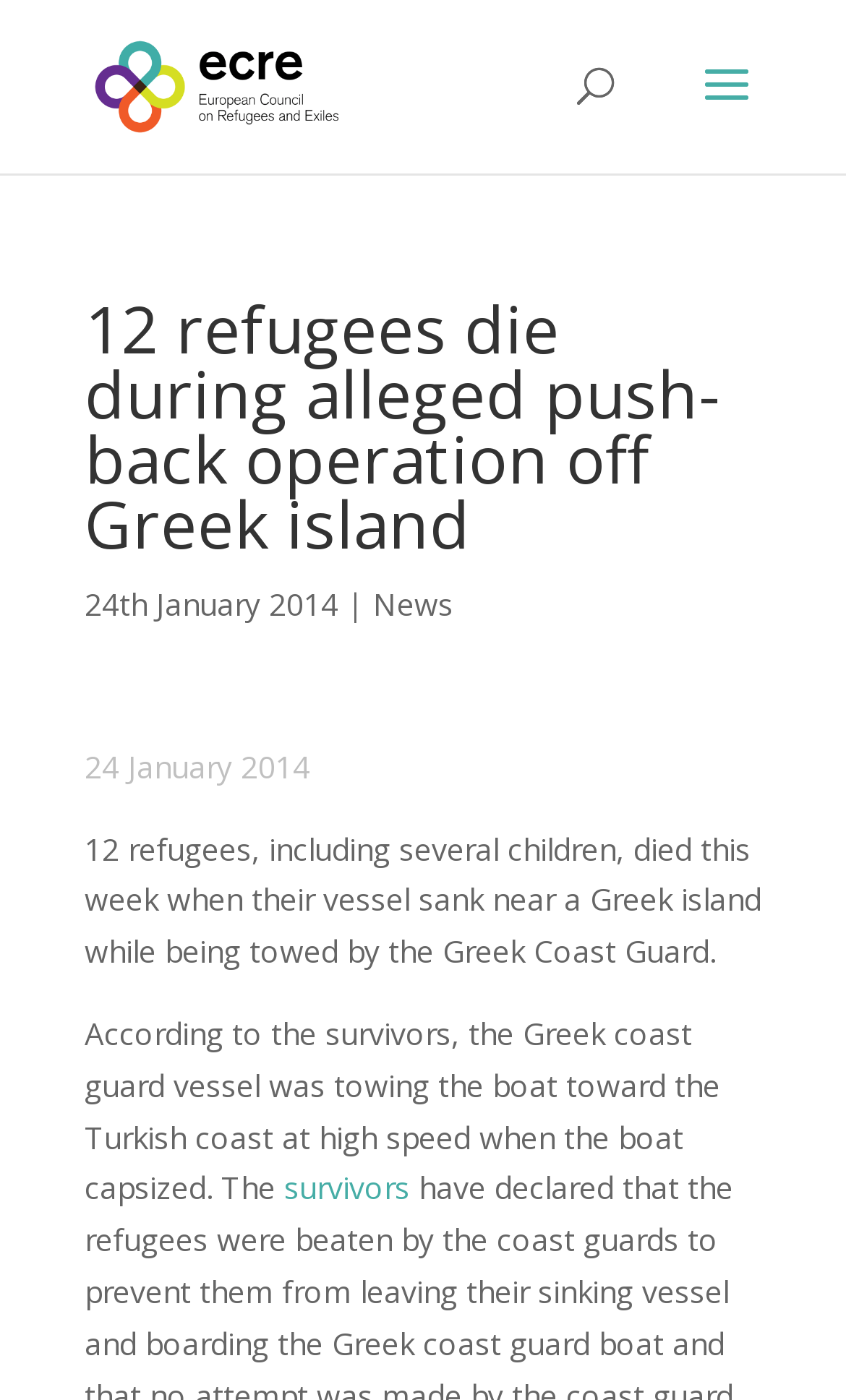What was being towed by the Greek Coast Guard?
From the screenshot, provide a brief answer in one word or phrase.

a vessel